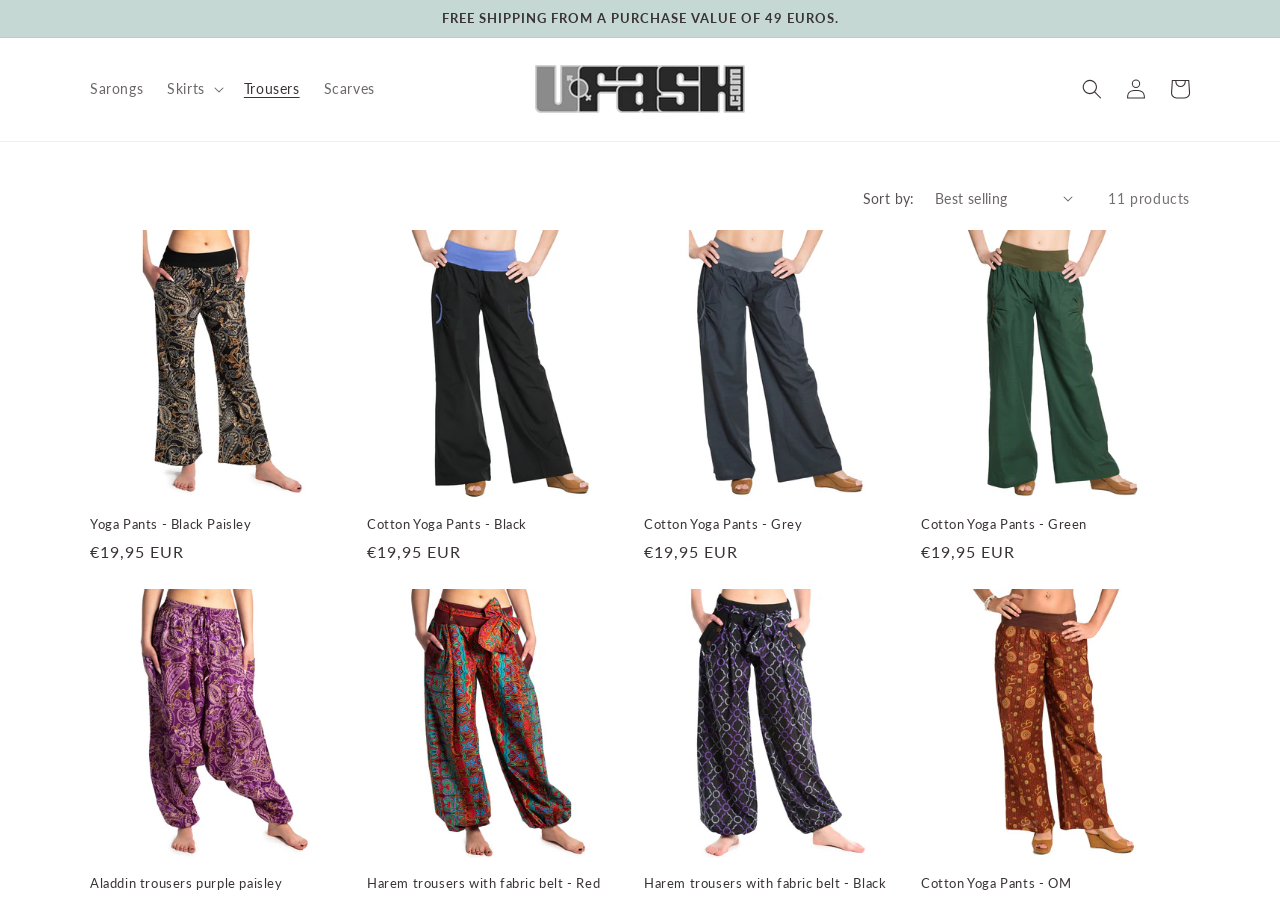Can you specify the bounding box coordinates for the region that should be clicked to fulfill this instruction: "Click on the 'Sarongs' link".

[0.061, 0.076, 0.121, 0.123]